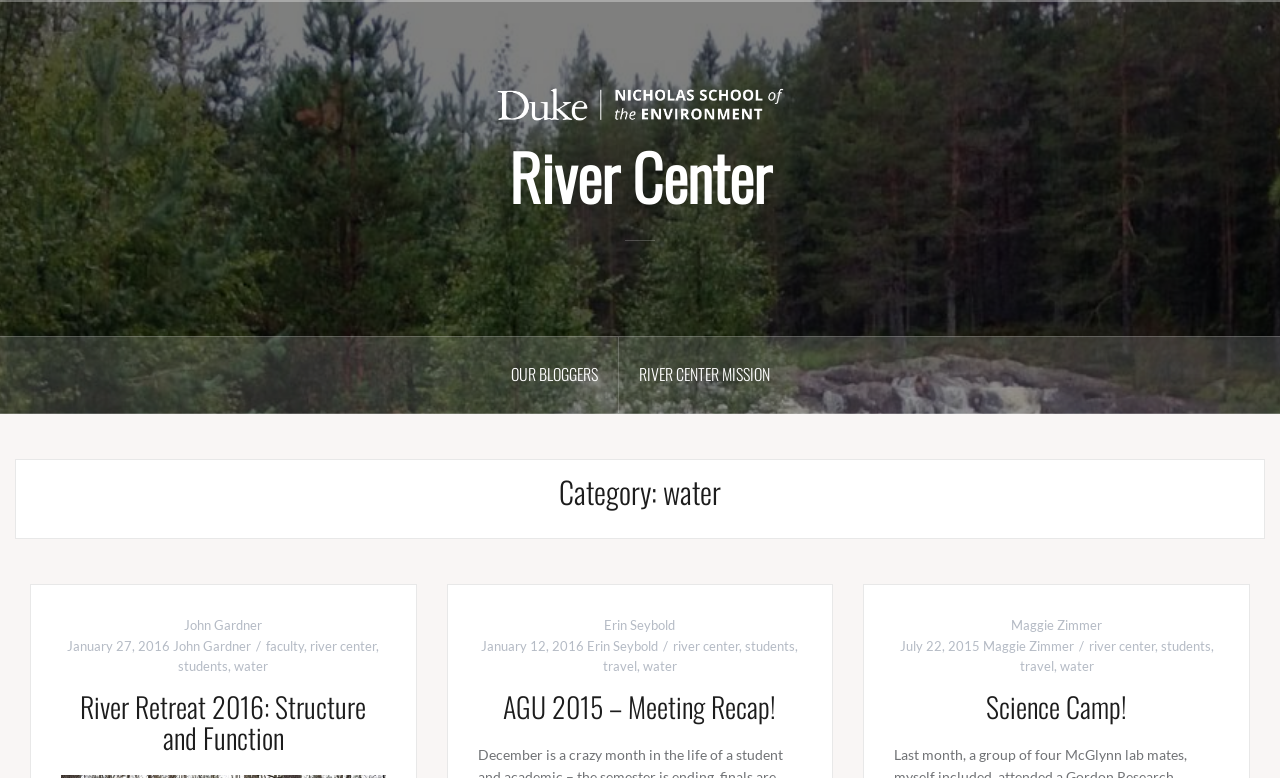Determine the bounding box for the HTML element described here: "parent_node: River Center title="River Center"". The coordinates should be given as [left, top, right, bottom] with each number being a float between 0 and 1.

[0.383, 0.121, 0.617, 0.143]